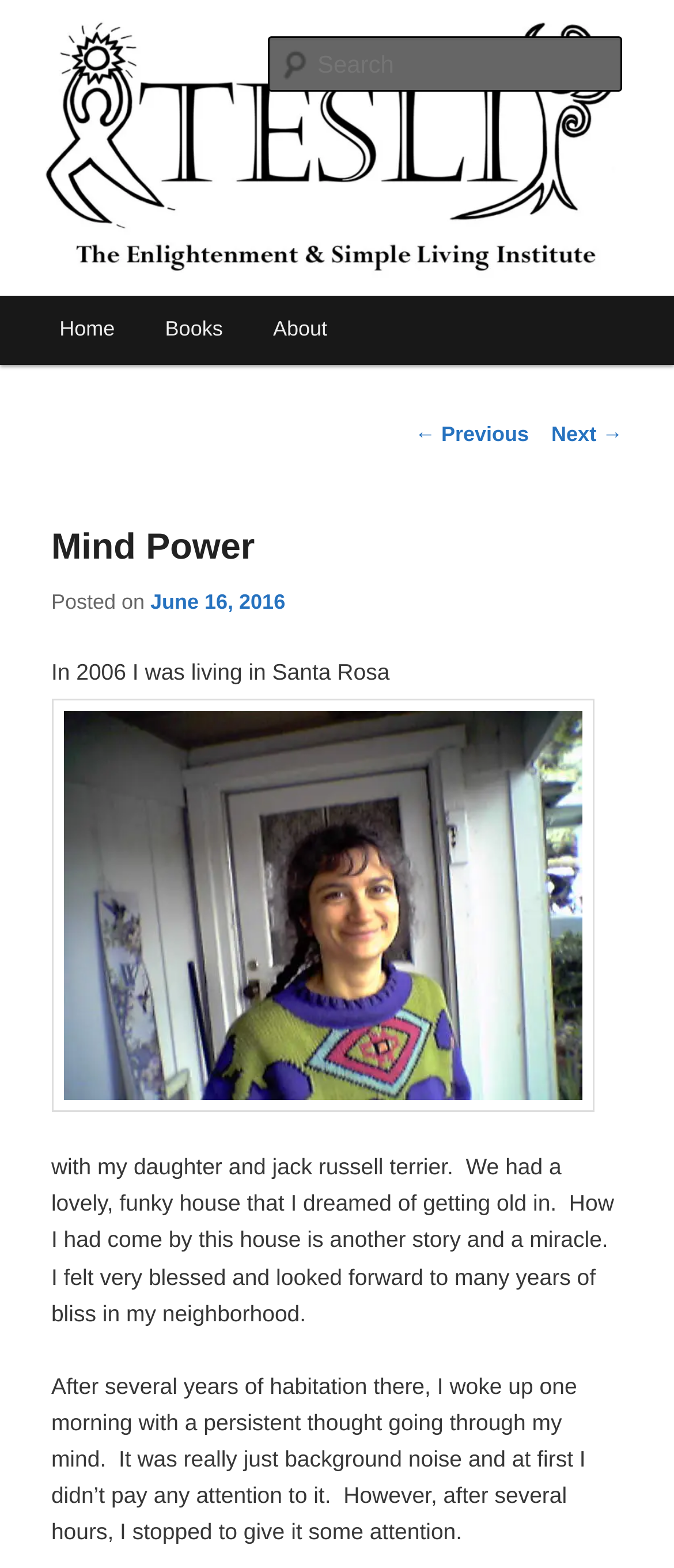Find the bounding box coordinates of the element to click in order to complete the given instruction: "Go to the home page."

[0.051, 0.189, 0.208, 0.233]